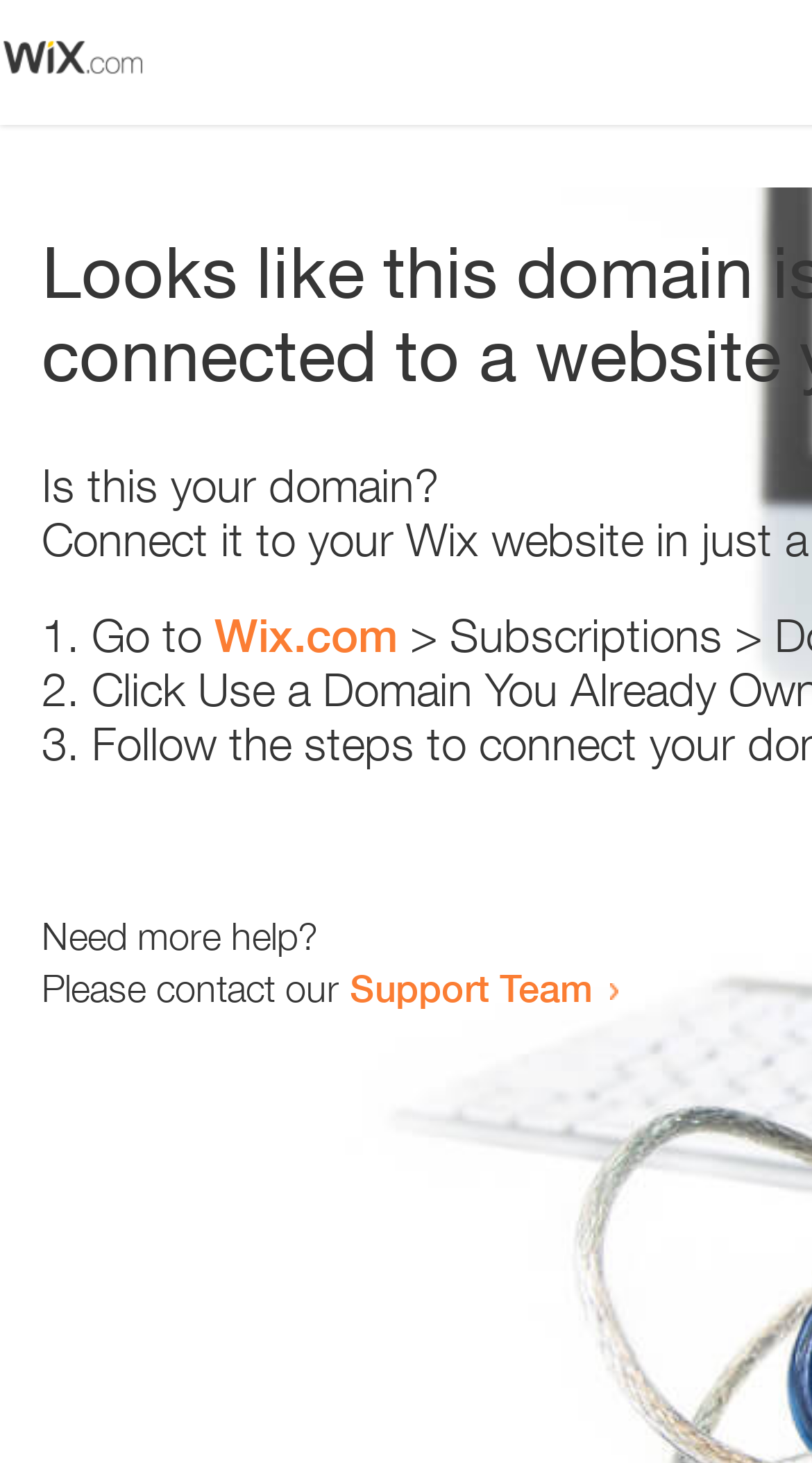Offer a detailed explanation of the webpage layout and contents.

The webpage appears to be an error page, with a small image at the top left corner. Below the image, there is a question "Is this your domain?" in a prominent position. 

To the right of the question, there is a numbered list with three items. The first item starts with "1." and suggests going to "Wix.com". The second item starts with "2." and the third item starts with "3.", but their contents are not specified. 

Below the list, there is a section that offers help. It starts with the question "Need more help?" and provides a link to the "Support Team" for further assistance.